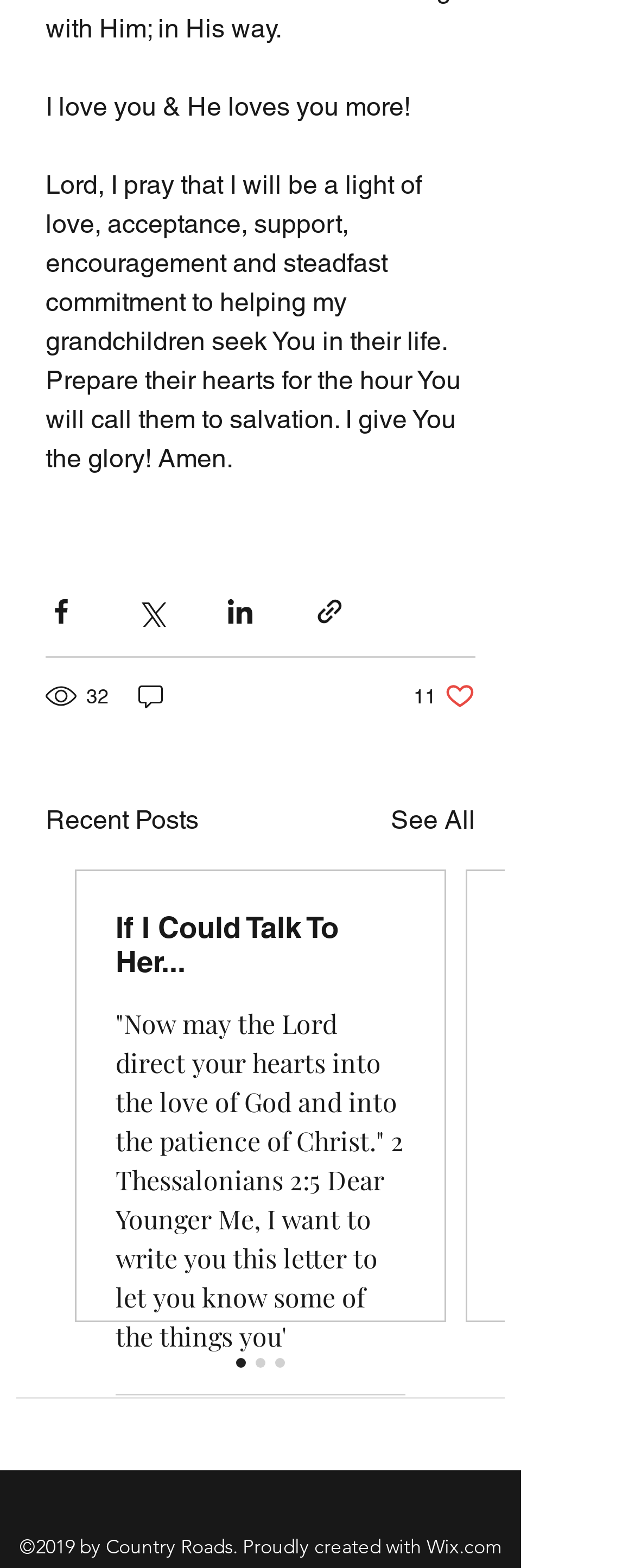Provide the bounding box coordinates for the UI element that is described as: "parent_node: 32".

[0.213, 0.434, 0.267, 0.454]